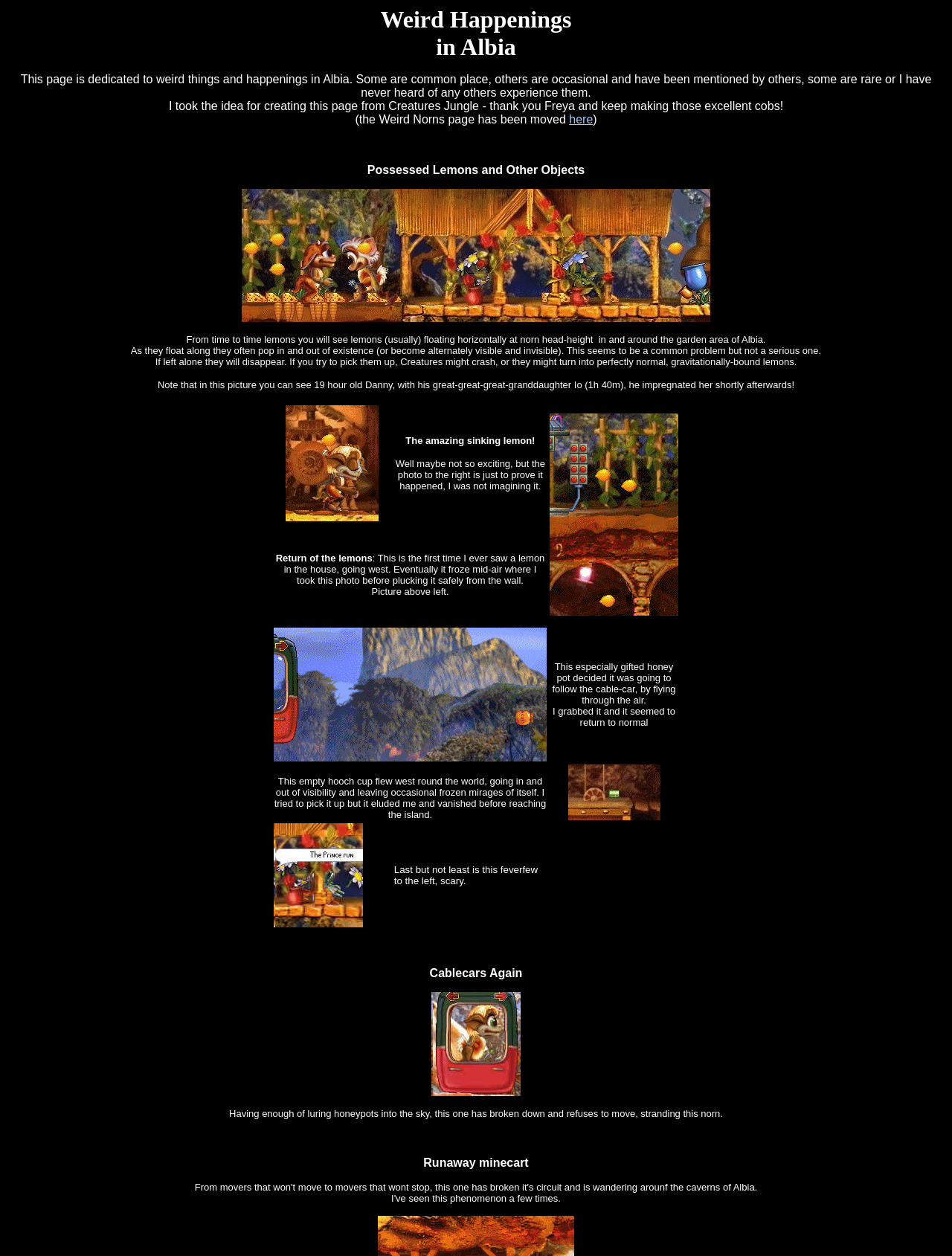What is the problem with the cablecar?
Please provide a detailed and comprehensive answer to the question.

The webpage describes an incident where a cablecar broke down and refused to move, stranding a norn. This is an example of the weird happenings in Albia.